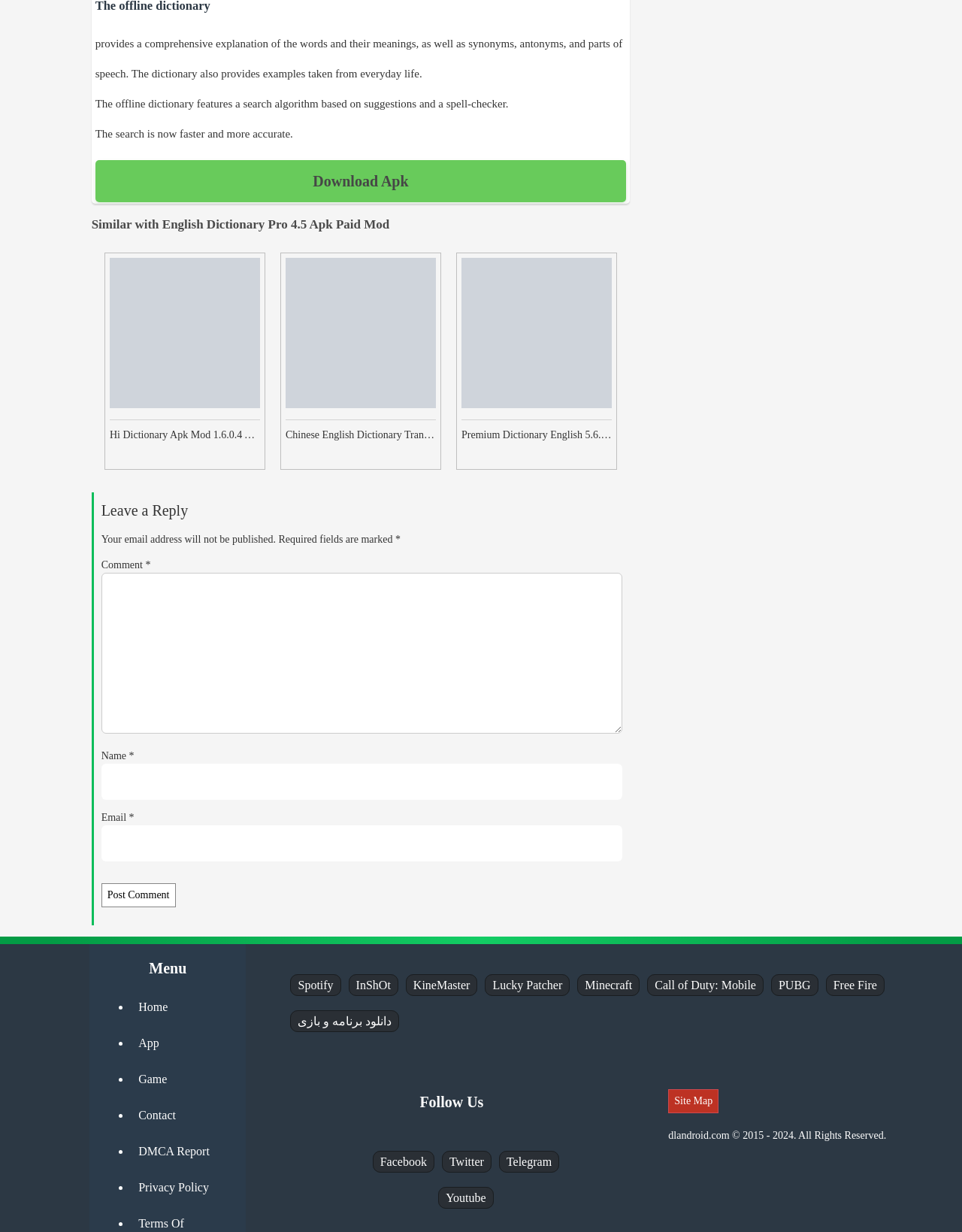Kindly provide the bounding box coordinates of the section you need to click on to fulfill the given instruction: "Post a comment".

[0.105, 0.717, 0.182, 0.736]